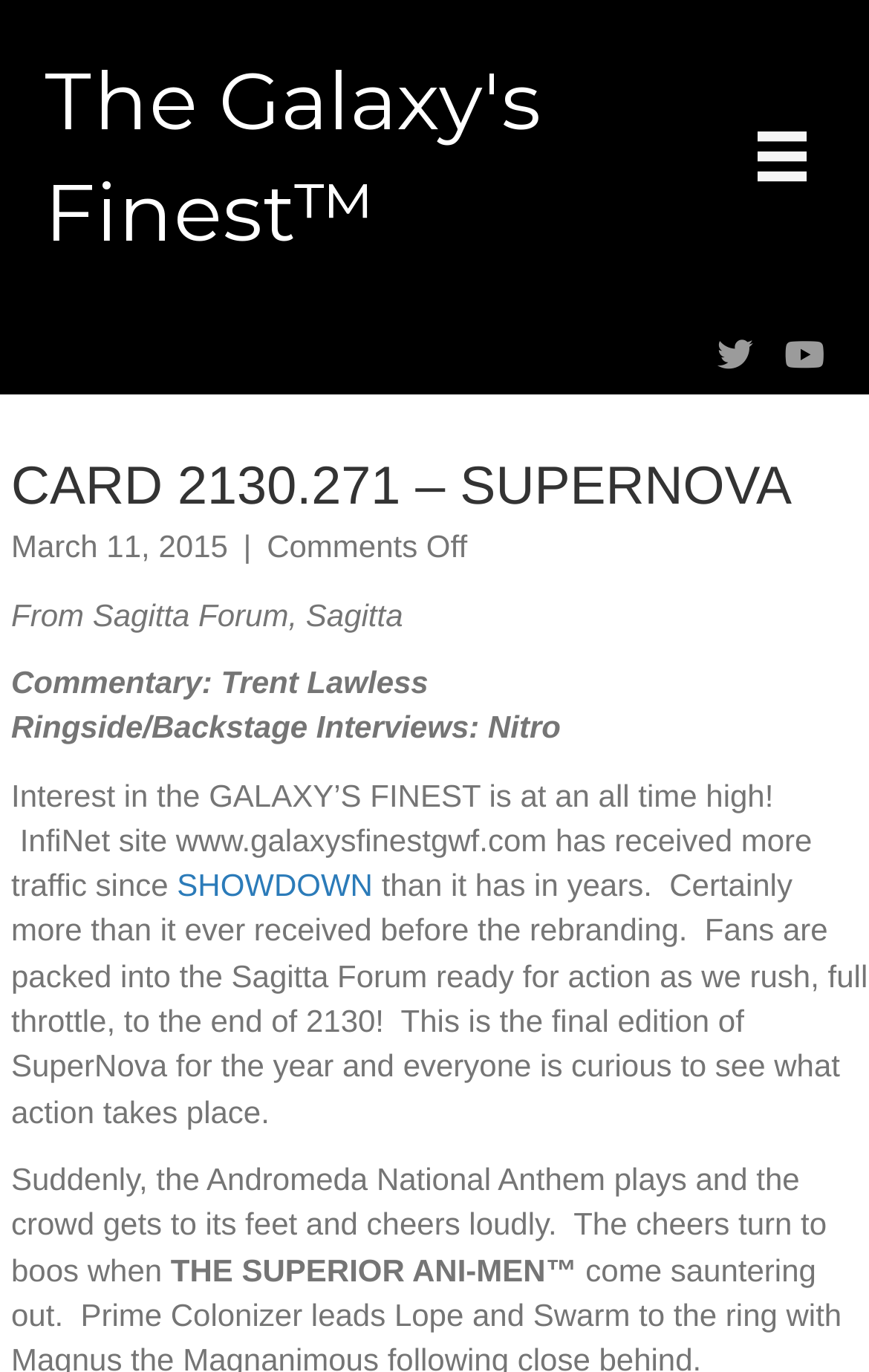Offer an in-depth caption of the entire webpage.

The webpage appears to be a blog post or article about a fictional wrestling event, specifically the Galaxy's Finest. At the top, there is a heading that reads "The Galaxy's Finest" with a link to the same title. To the right of this heading, there is a button labeled "Menu" with a small image next to it.

Below the heading, there is a larger heading that reads "CARD 2130.271 – SUPERNOVA" which takes up most of the width of the page. Underneath this heading, there is a date "March 11, 2015" followed by a vertical line and then the text "Comments Off".

The main content of the page is a block of text that starts with "From Sagitta Forum, Sagitta Commentary: Trent Lawless Ringside/Backstage Interviews: Nitro" and continues to describe the event, mentioning the high interest in the Galaxy's Finest and the traffic on the InfiNet site. The text also mentions the final edition of SuperNova for the year and the anticipation of the fans.

There is a link in the middle of the text labeled "SHOWDOWN". The text then continues to describe the scene at the Sagitta Forum, including the playing of the Andromeda National Anthem and the reaction of the crowd. The text ends with the introduction of "THE SUPERIOR ANI-MEN".